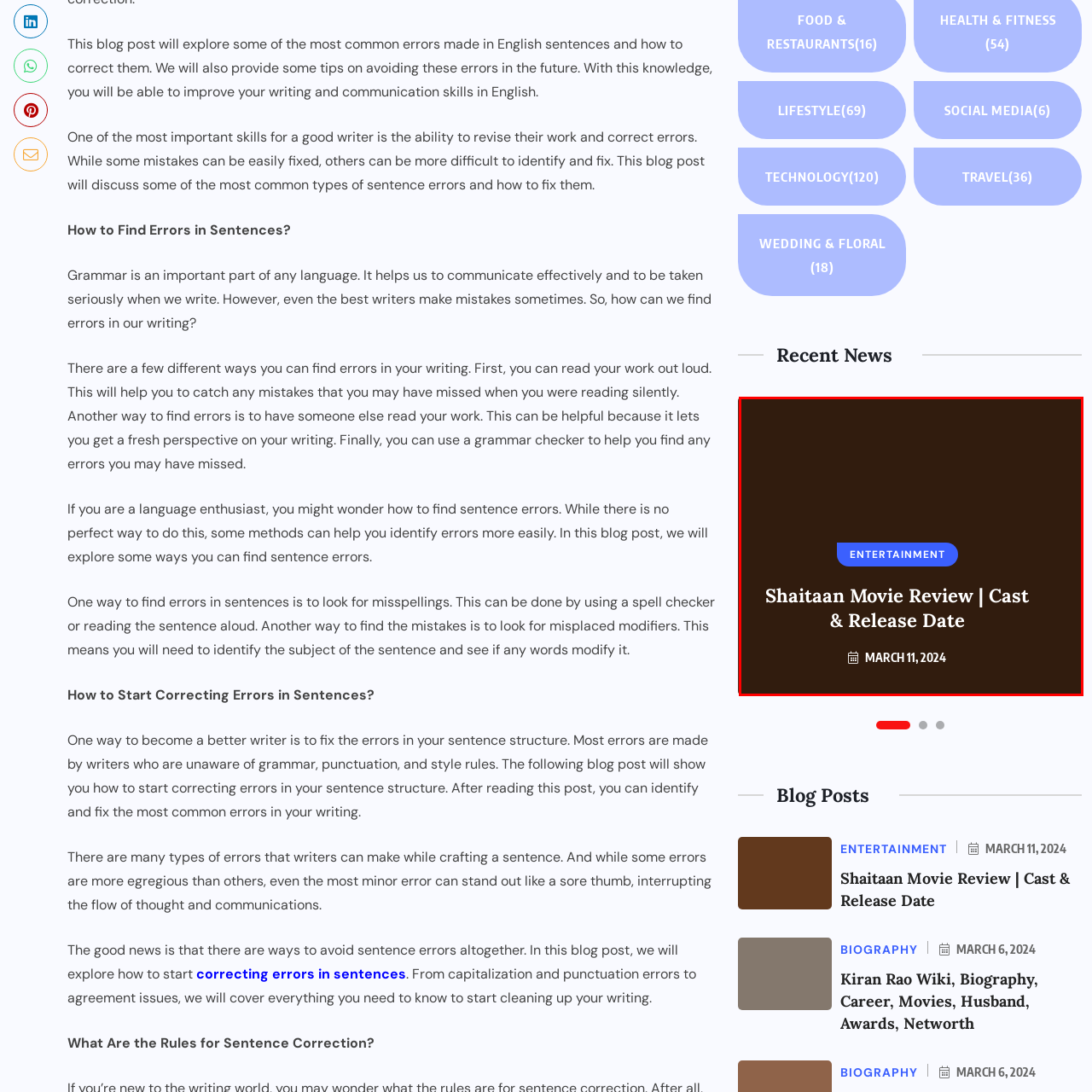Inspect the area marked by the red box and provide a short answer to the question: What is the typography color of the title?

White